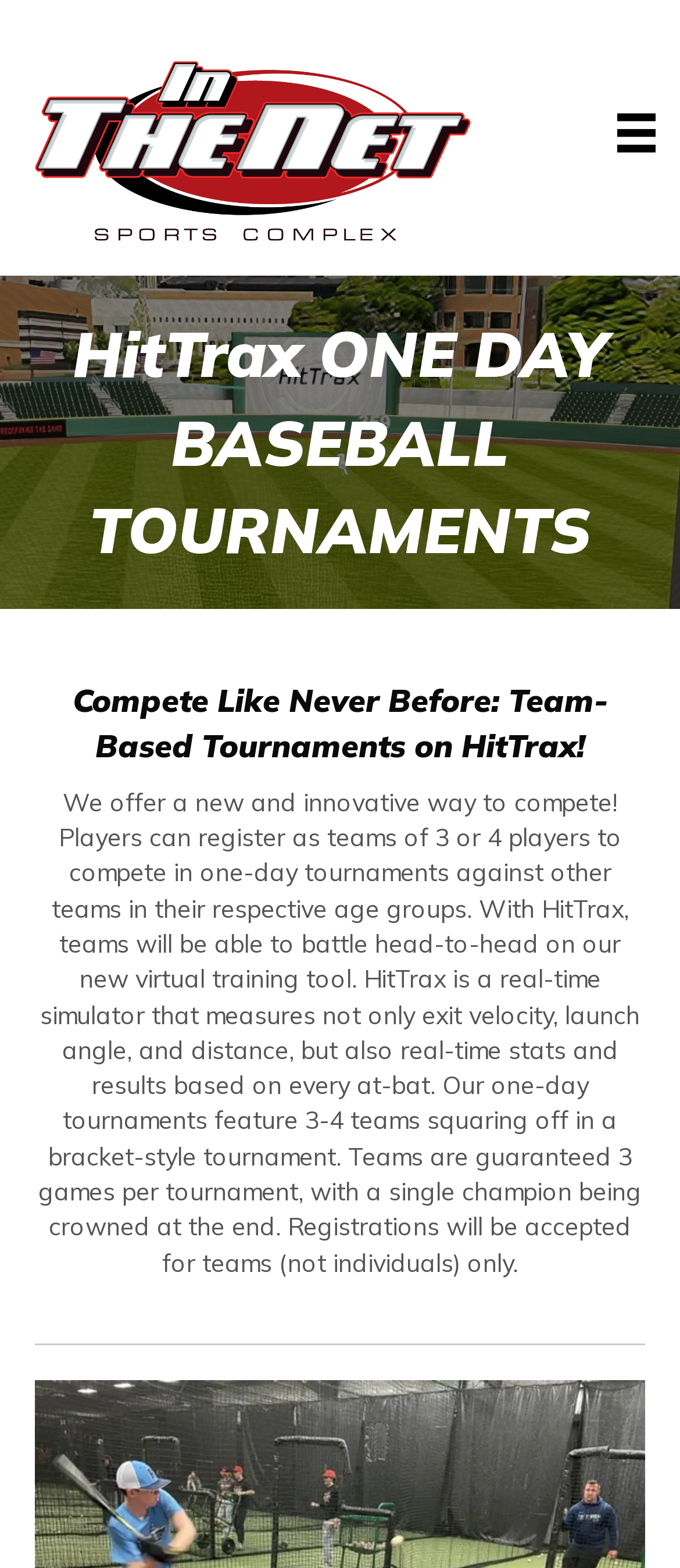Respond to the question with just a single word or phrase: 
What is the format of the one-day tournaments?

Bracket-style tournament